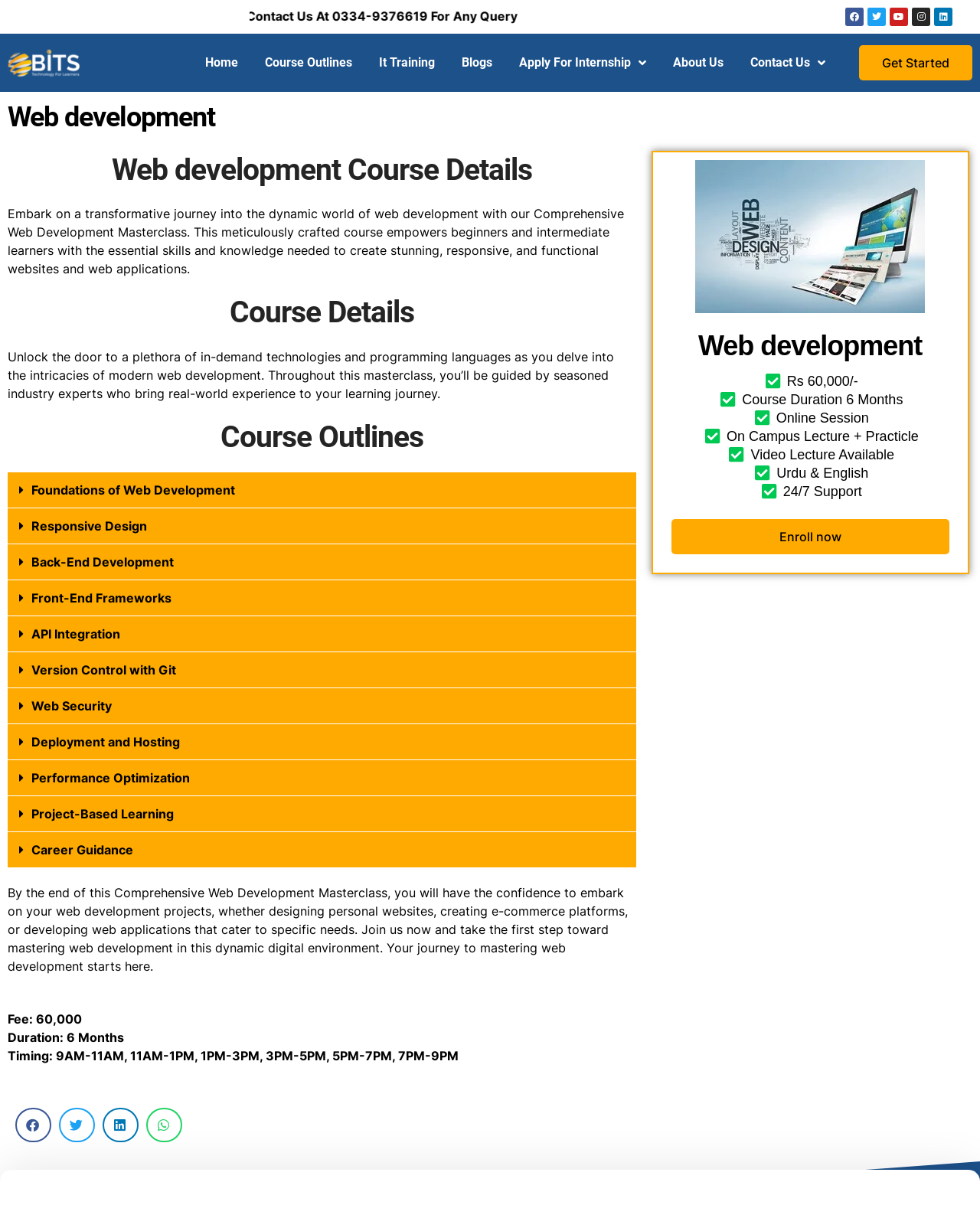Locate the bounding box coordinates of the clickable area needed to fulfill the instruction: "Click on the Foundations of Web Development button".

[0.008, 0.392, 0.649, 0.422]